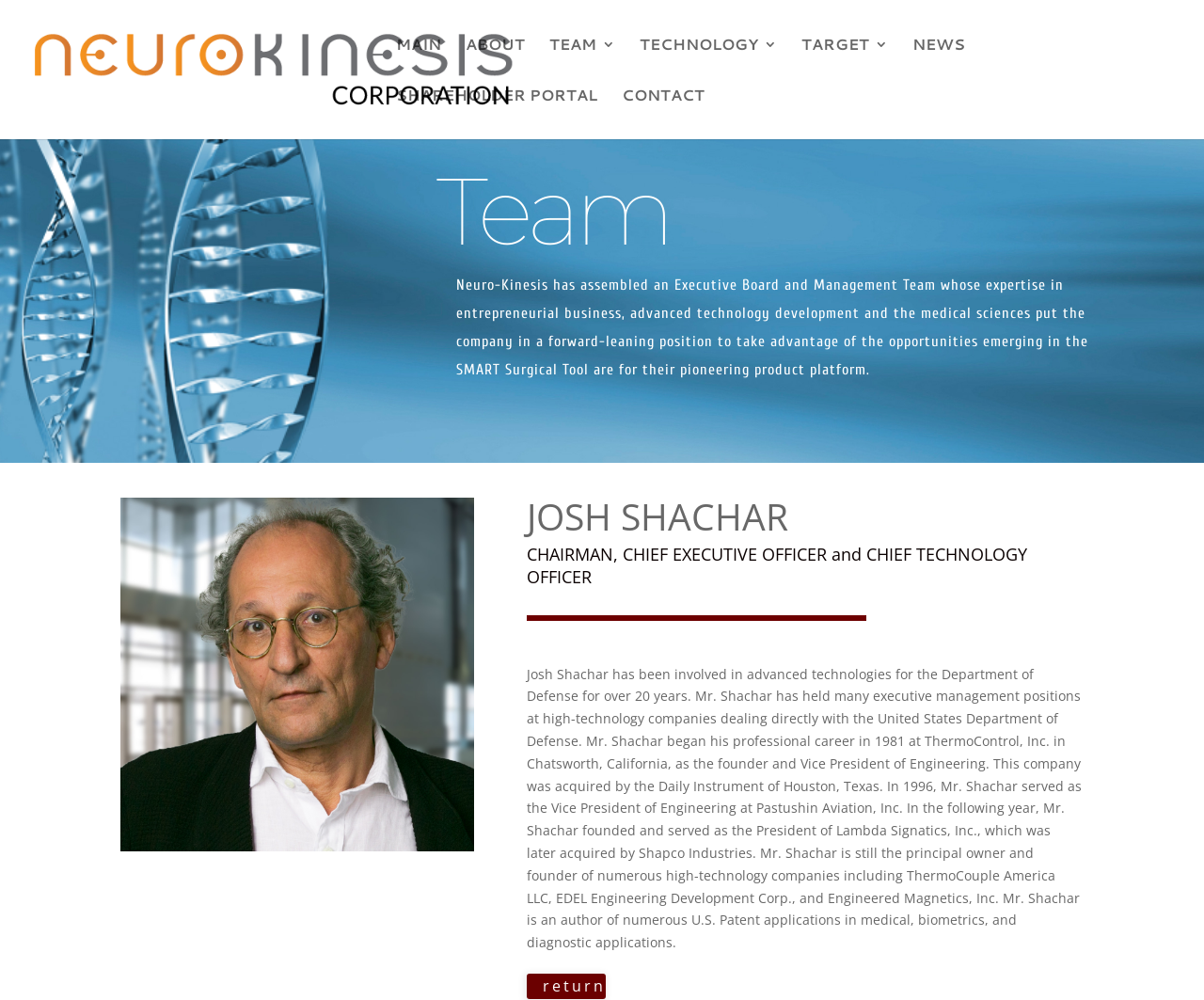What is Josh Shachar's background?
Kindly offer a comprehensive and detailed response to the question.

According to the text, Josh Shachar has been involved in advanced technologies for the Department of Defense for over 20 years, and has held many executive management positions at high-technology companies dealing directly with the United States Department of Defense.